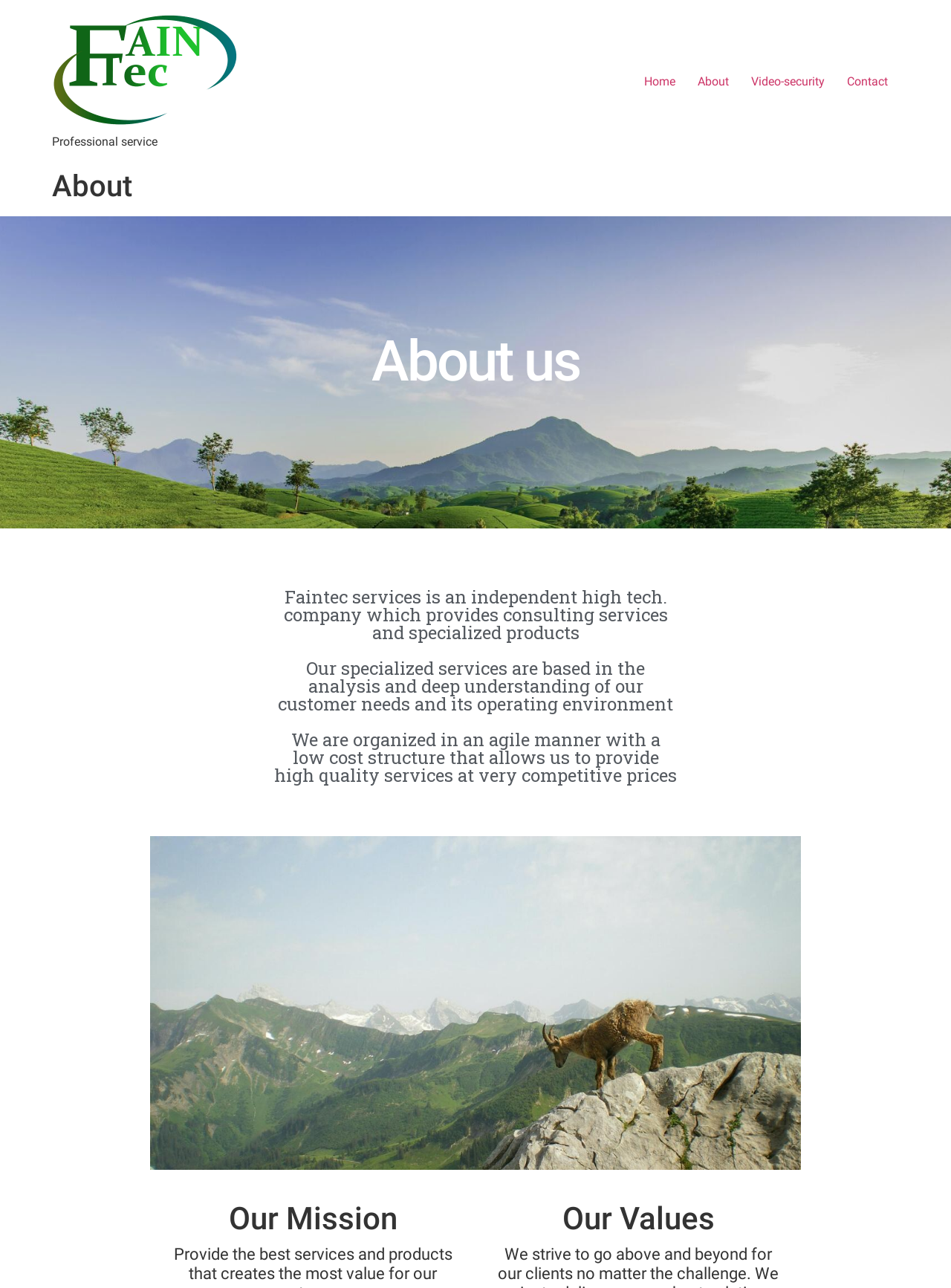How many navigation links are there?
Use the information from the image to give a detailed answer to the question.

There are four navigation links at the top of the webpage: 'Home', 'About', 'Video-security', and 'Contact'. These links are likely to navigate to different sections of the website.